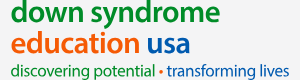Please provide a short answer using a single word or phrase for the question:
How many phrases are beneath the organization's name in the logo?

two